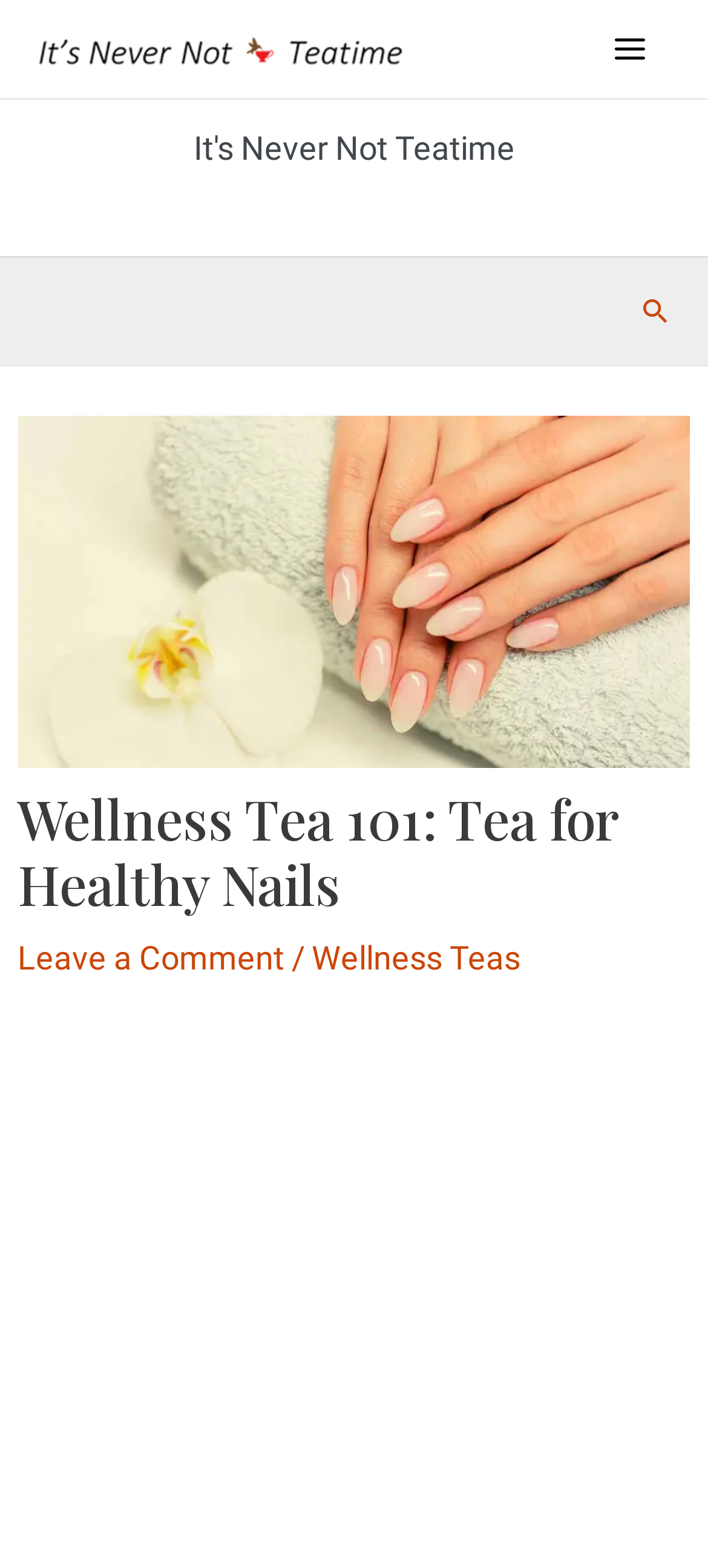What type of content is available on this website?
Using the screenshot, give a one-word or short phrase answer.

Wellness Teas